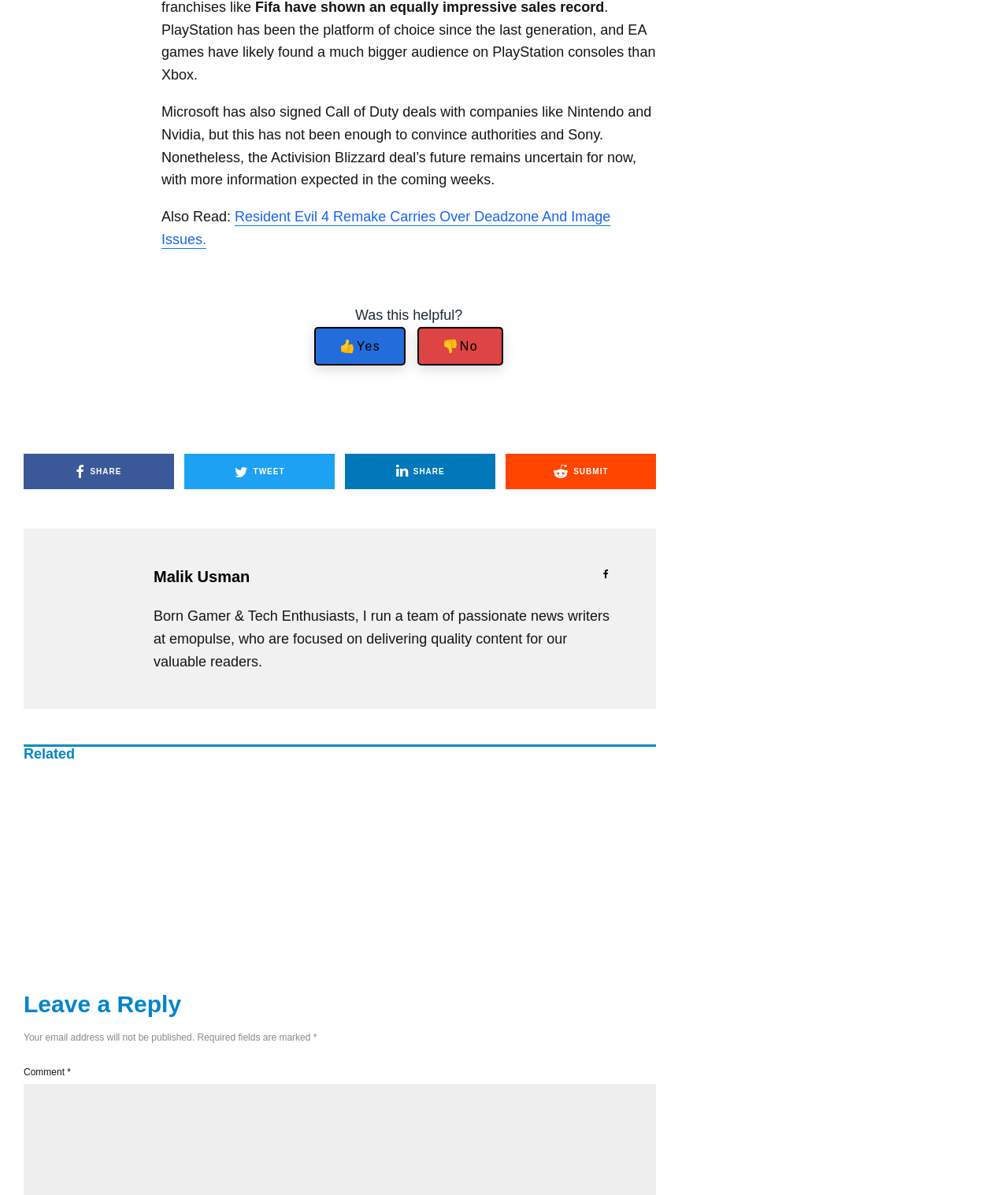What is the topic of the article with the image of Resident Evil 4 Remake?
Provide a one-word or short-phrase answer based on the image.

Resident Evil 4 Remake